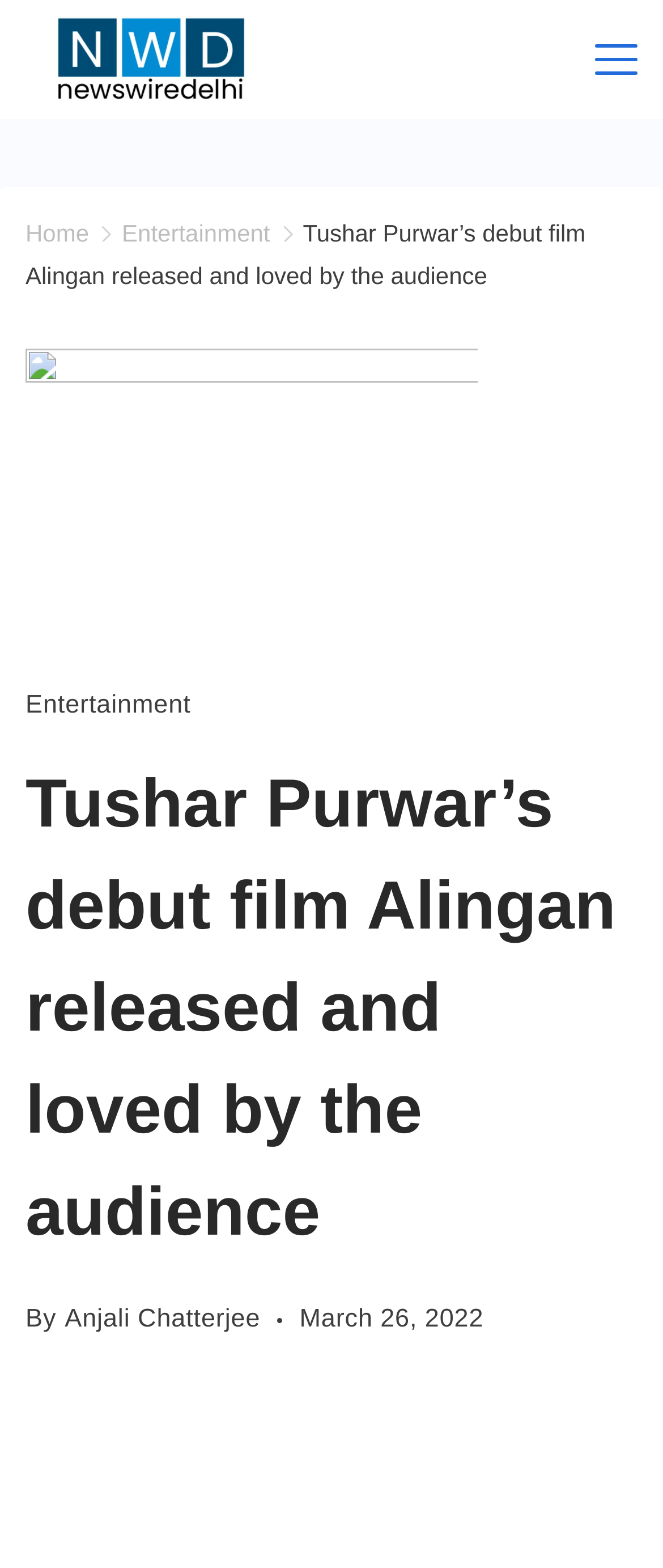What is the name of the film released by Tushar Purwar?
Look at the image and respond with a one-word or short phrase answer.

Alingan